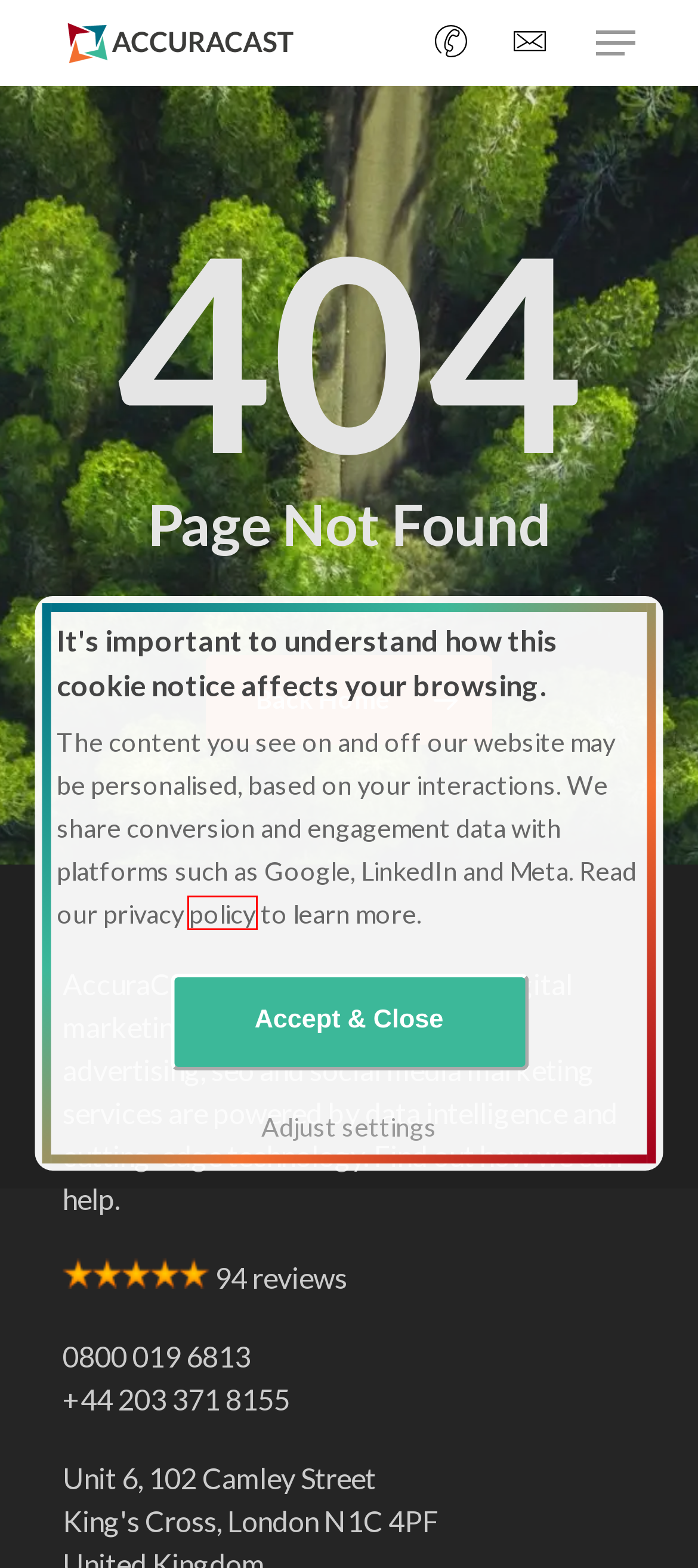You are presented with a screenshot of a webpage that includes a red bounding box around an element. Determine which webpage description best matches the page that results from clicking the element within the red bounding box. Here are the candidates:
A. AccuraCast - International B2B Digital Marketing Agency
B. International Business Growth Strategy Consulting - AccuraCast
C. Evolving B2B SEO Trends - Best practices for business - AccuraCast
D. Privacy & Data Protection Policy - AccuraCast
E. International B2B SEO Agency - AccuraCast
F. AccuraCast - The TikTok Marketing Agency for B2B Growth
G. Statement of Ethics - AccuraCast
H. International Business Expansion Trends - AccuraCast

D